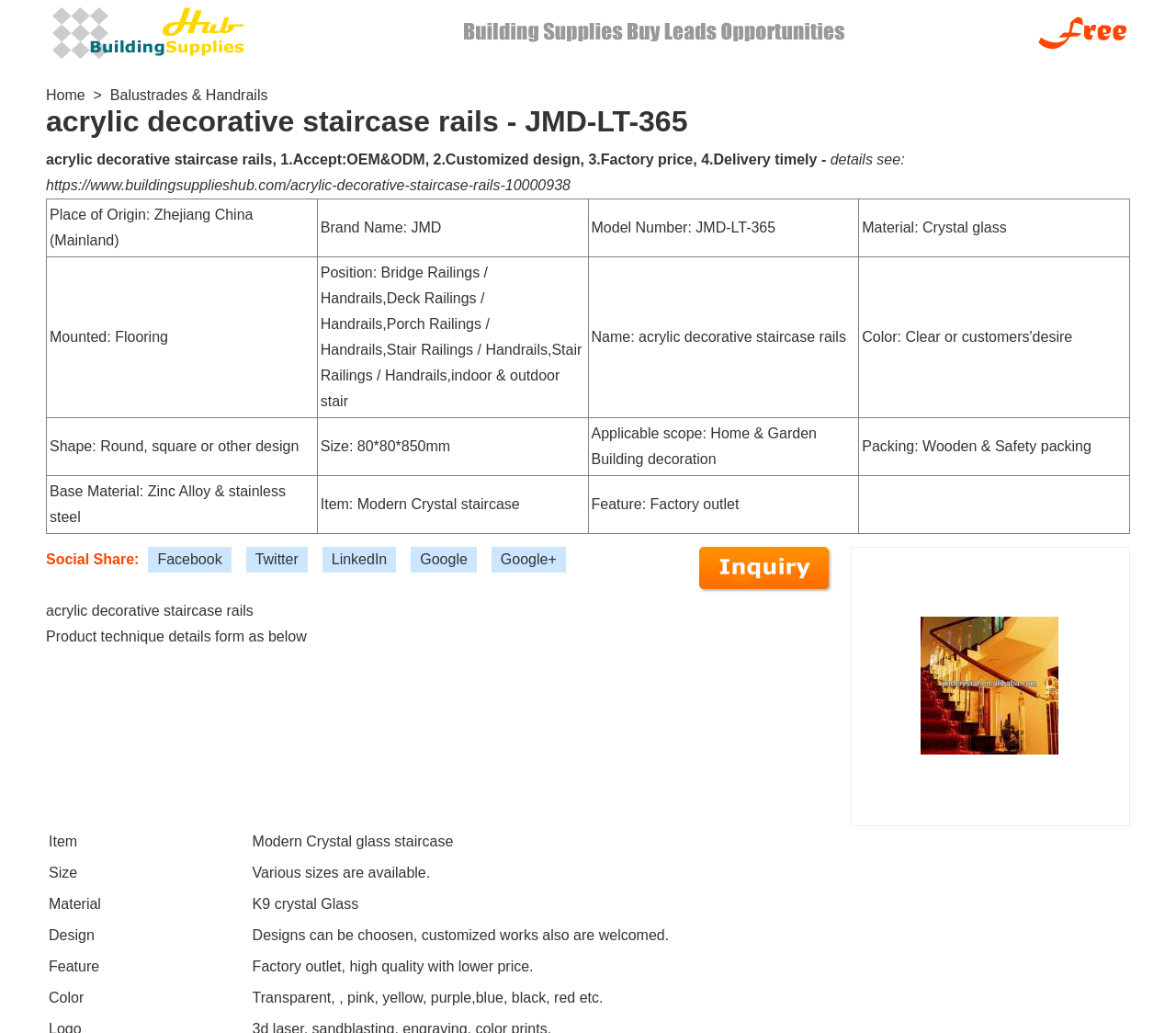Locate the bounding box coordinates of the area that needs to be clicked to fulfill the following instruction: "Learn about Virat Kohli". The coordinates should be in the format of four float numbers between 0 and 1, namely [left, top, right, bottom].

None